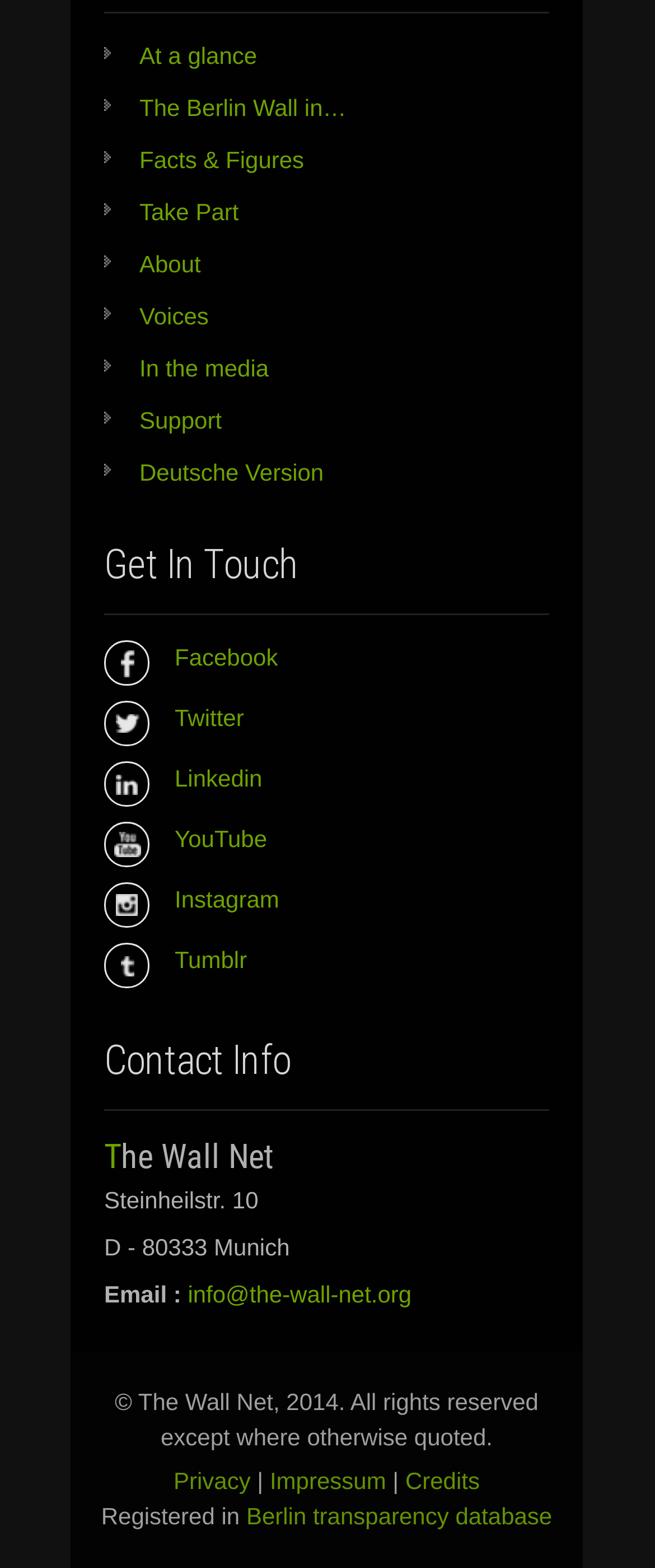How many navigation links are available?
Refer to the image and respond with a one-word or short-phrase answer.

9